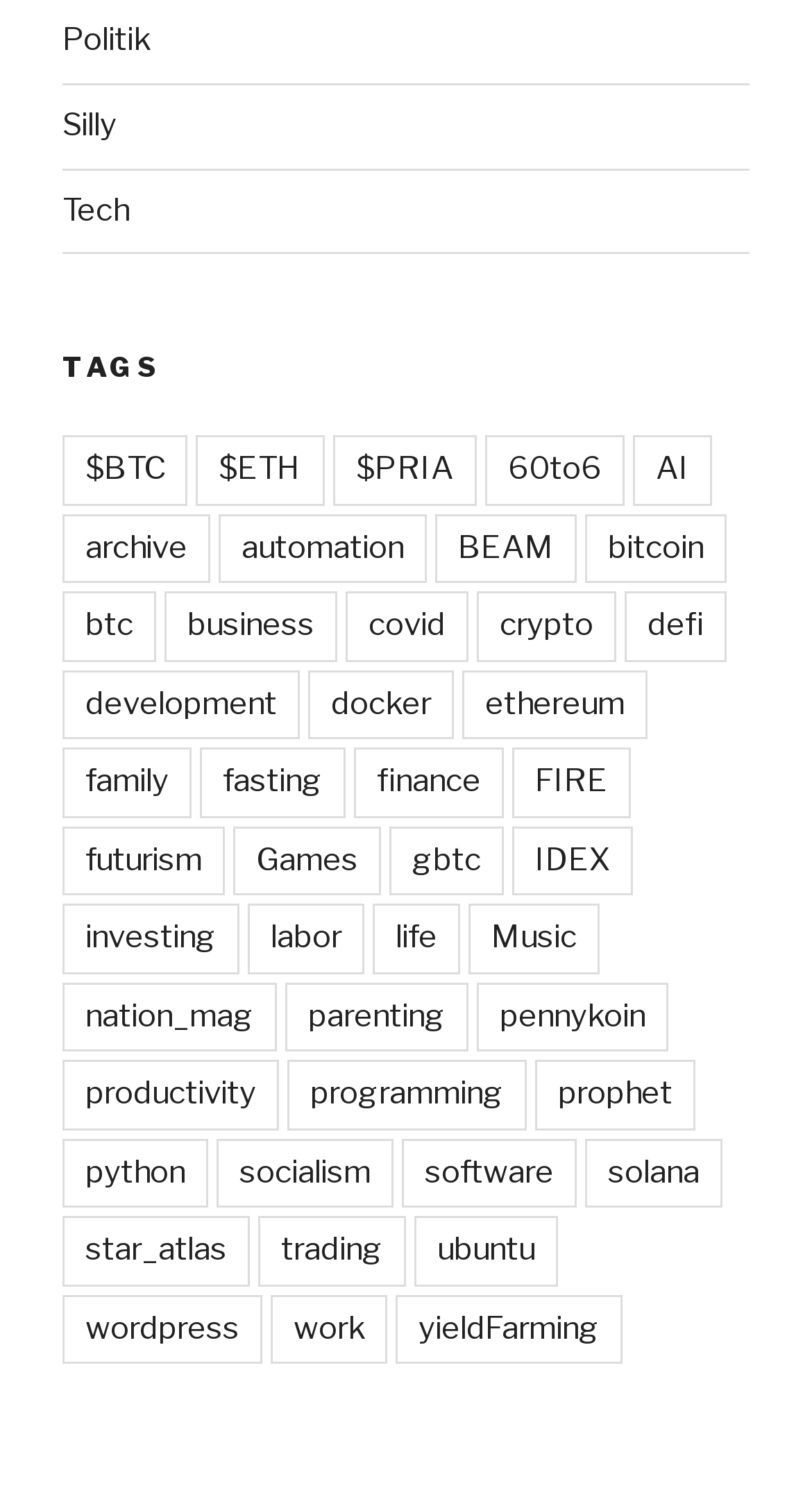Please provide a comprehensive response to the question below by analyzing the image: 
What is the theme of the link 'FIRE'?

Based on the context of the surrounding links, including 'finance', 'investing', and 'trading', I inferred that the link 'FIRE' is related to finance.